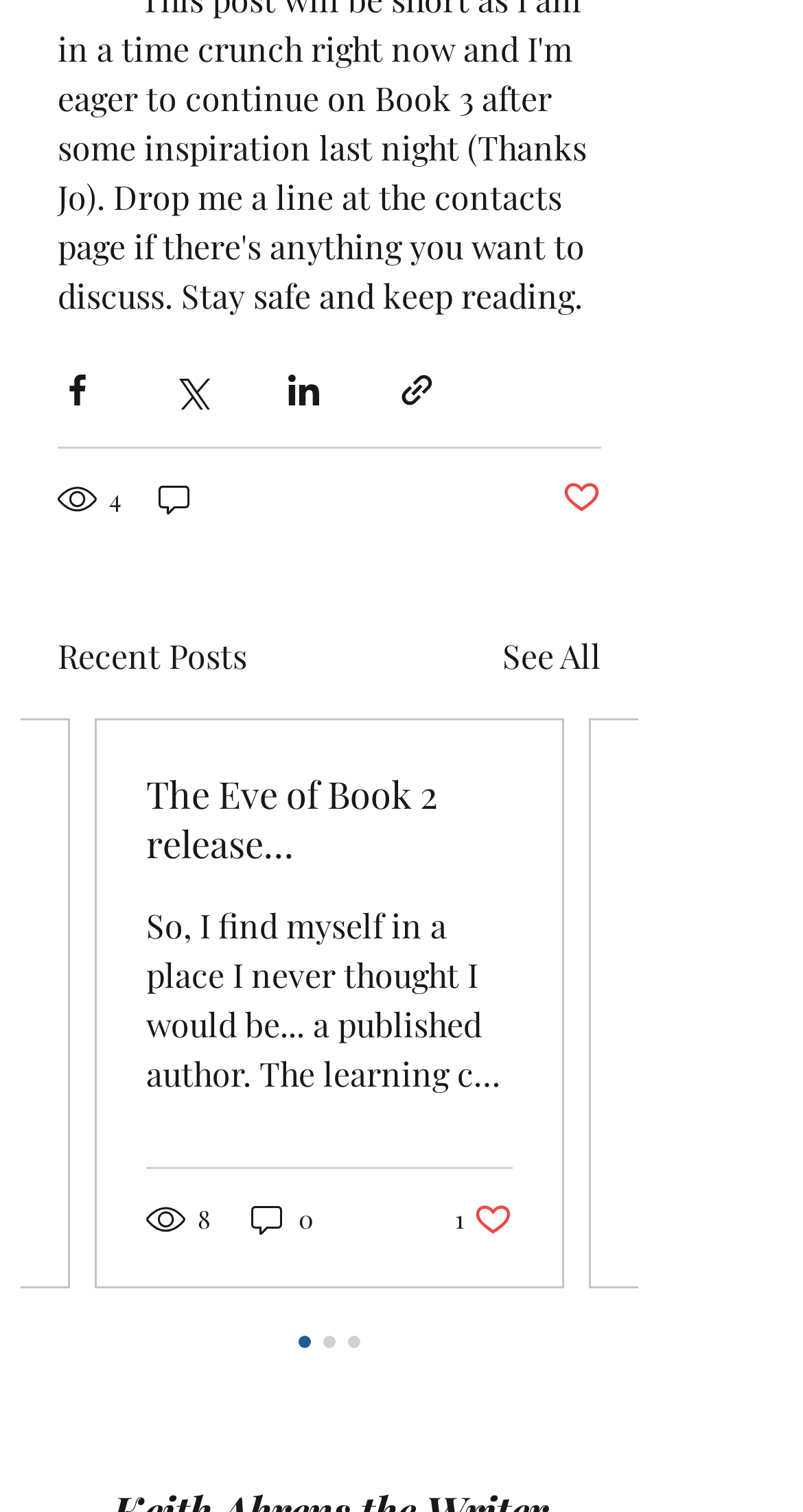Locate the bounding box coordinates of the element you need to click to accomplish the task described by this instruction: "View recent posts".

[0.072, 0.418, 0.308, 0.451]